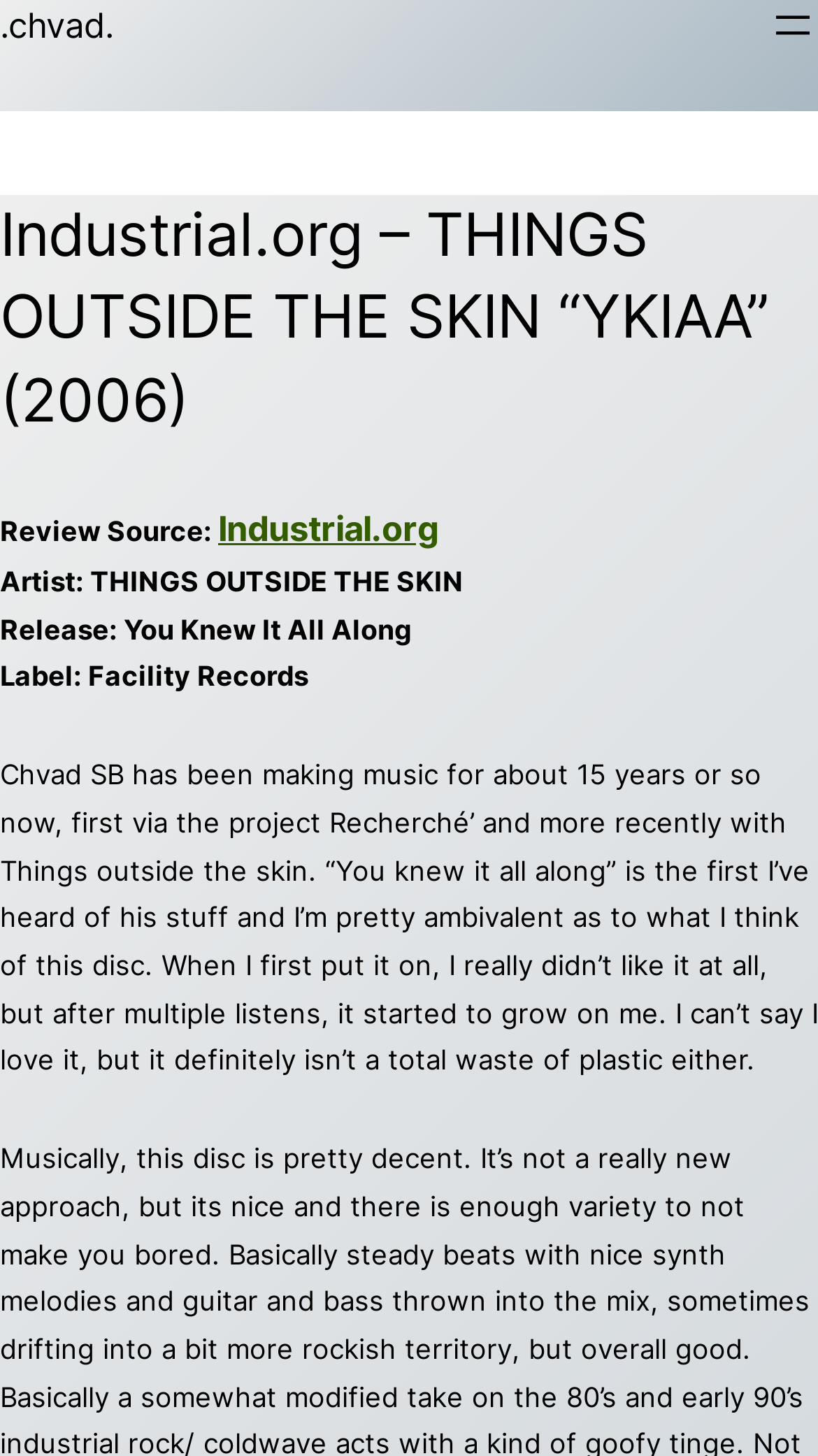Give a succinct answer to this question in a single word or phrase: 
What is the review source?

Industrial.org